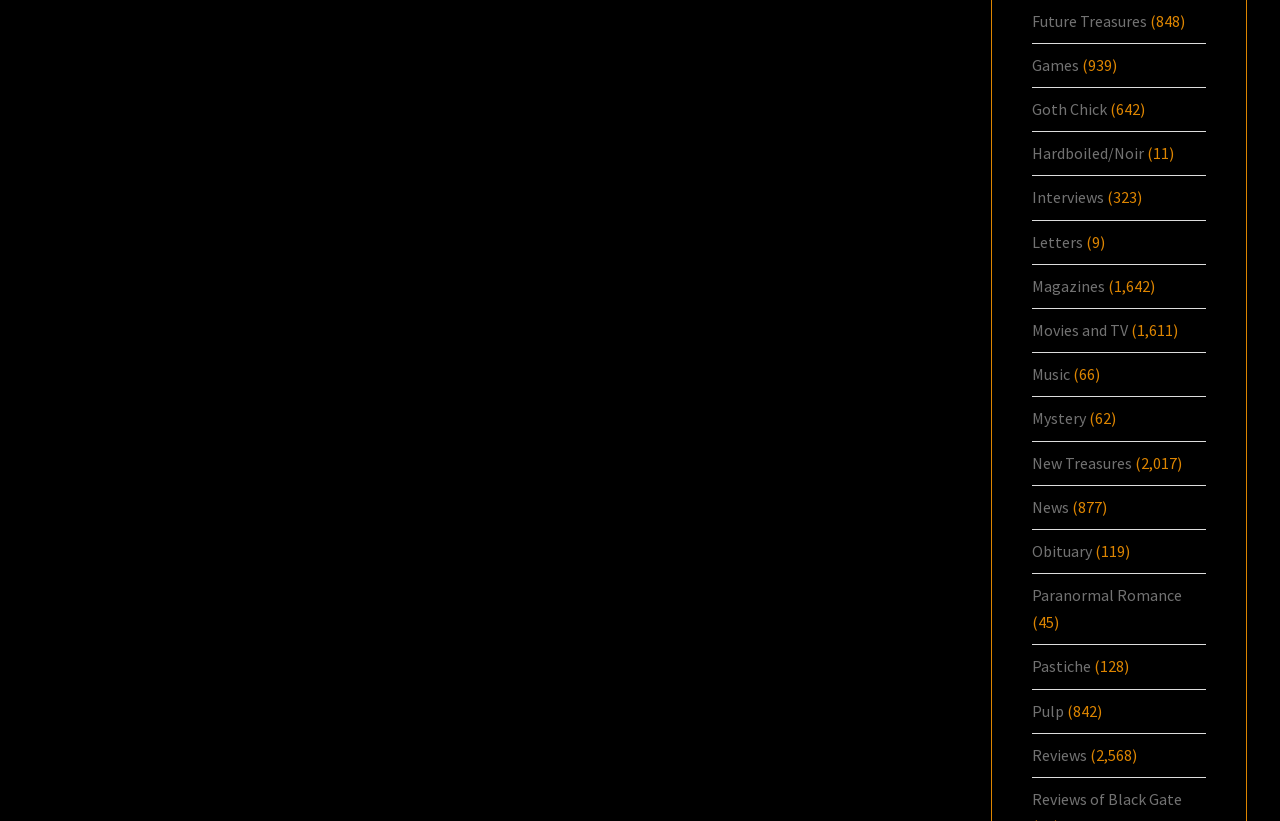What is the category with the most articles? Based on the screenshot, please respond with a single word or phrase.

Reviews